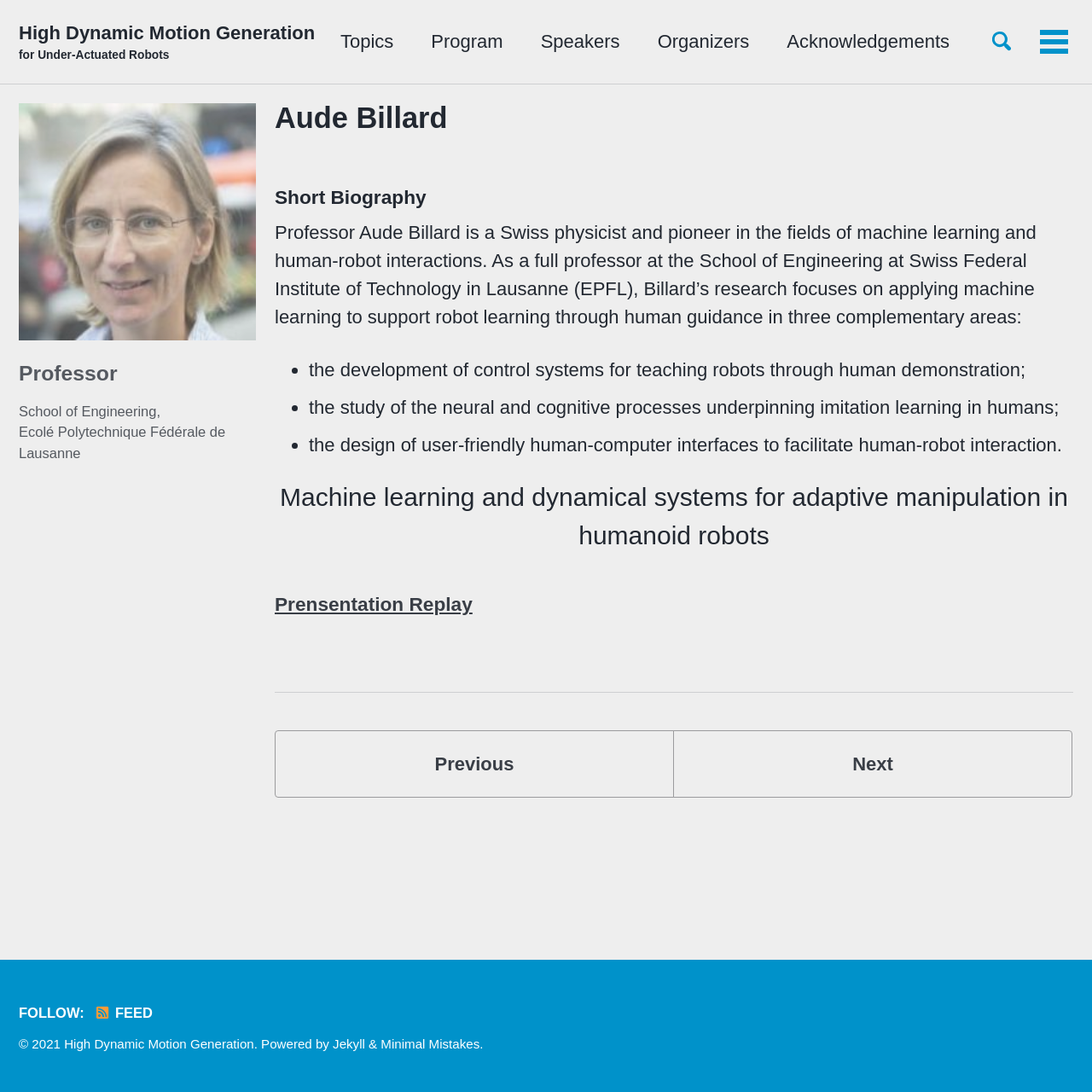Respond concisely with one word or phrase to the following query:
What is the name of the professor?

Aude Billard